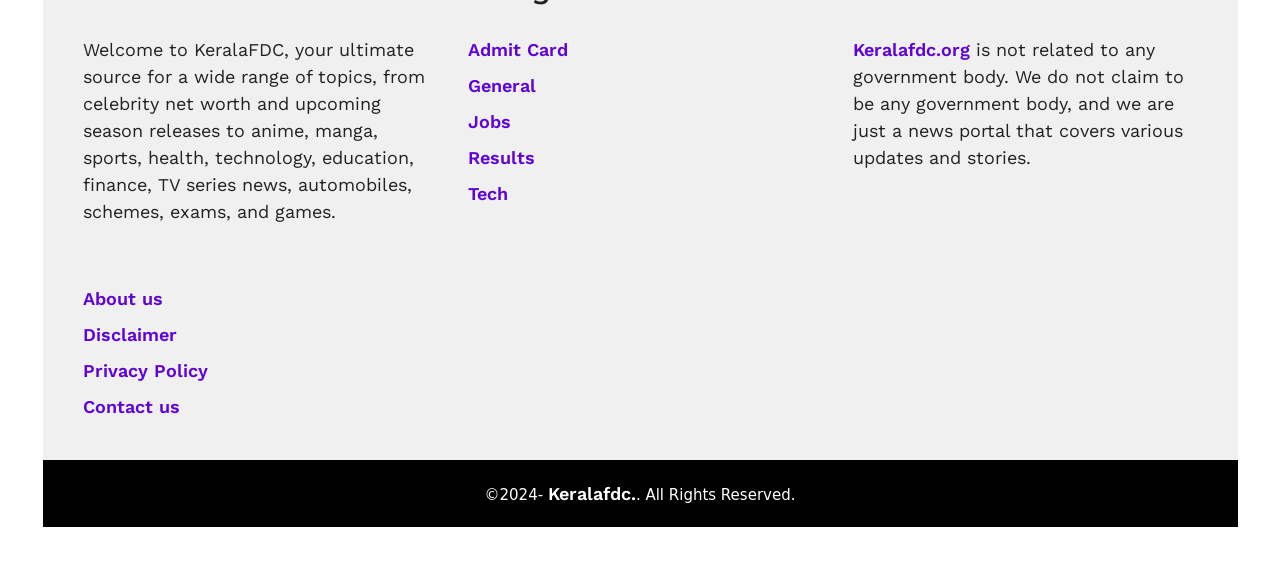Please find the bounding box coordinates of the element that must be clicked to perform the given instruction: "Click on About us". The coordinates should be four float numbers from 0 to 1, i.e., [left, top, right, bottom].

[0.064, 0.512, 0.127, 0.549]